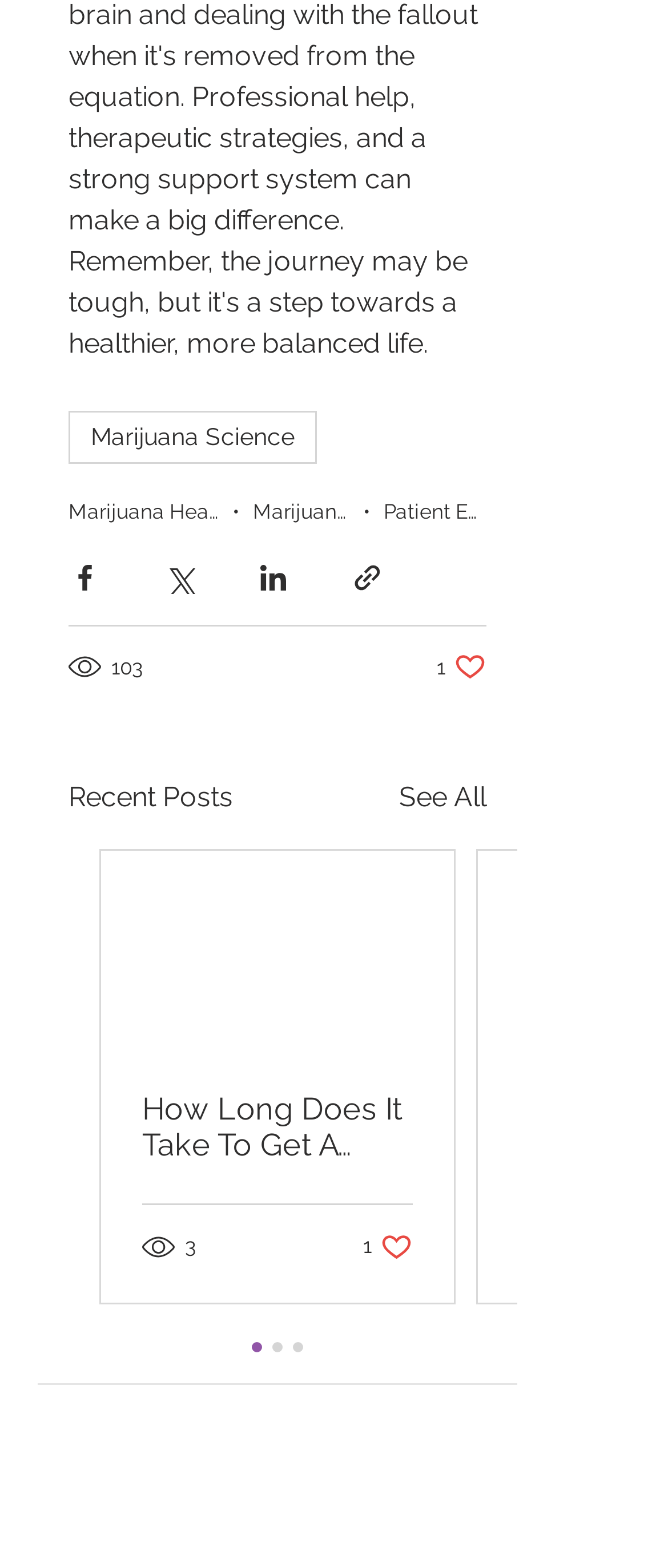What is the number of views for the first post?
Please provide a detailed answer to the question.

The number of views for the first post is 103, which is indicated by the text '103 views' located below the social media sharing options.